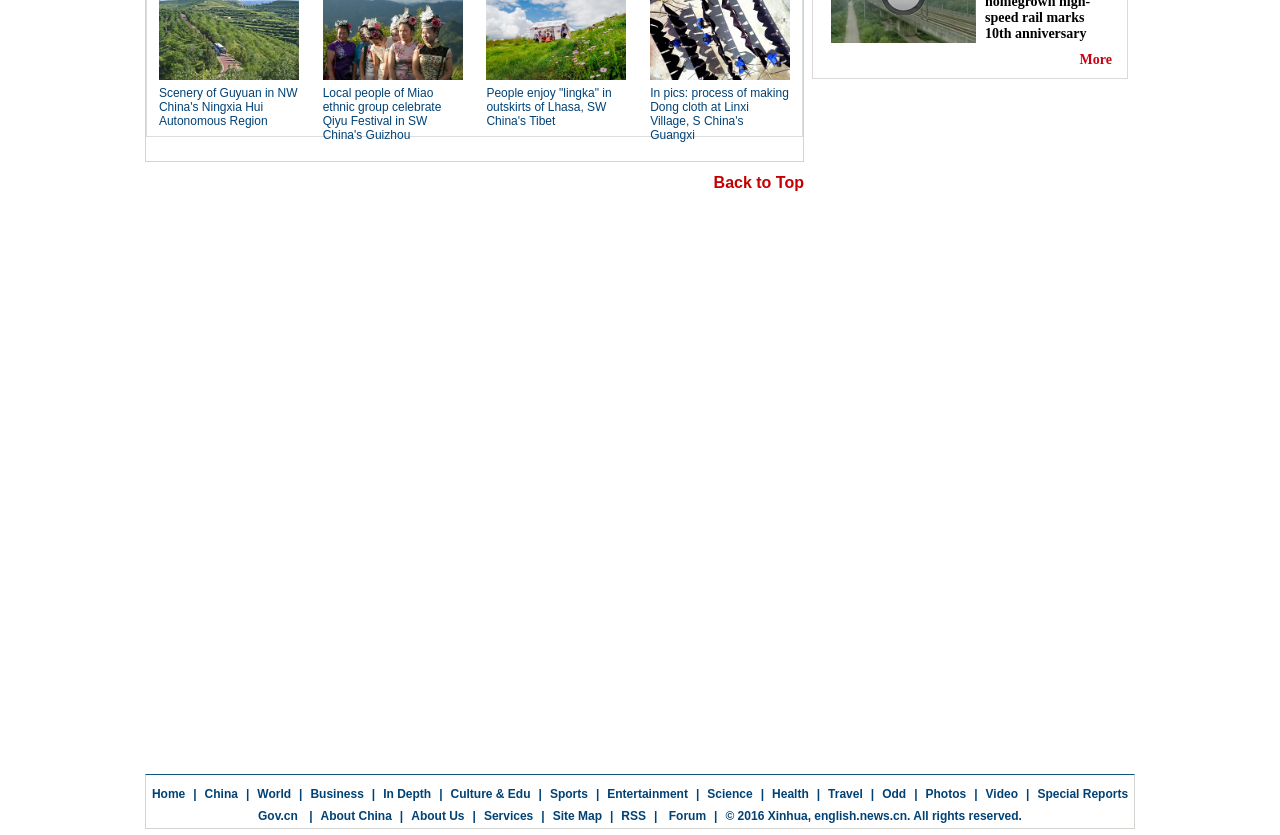Provide a brief response to the question below using one word or phrase:
What is the first item in the top navigation menu?

Home